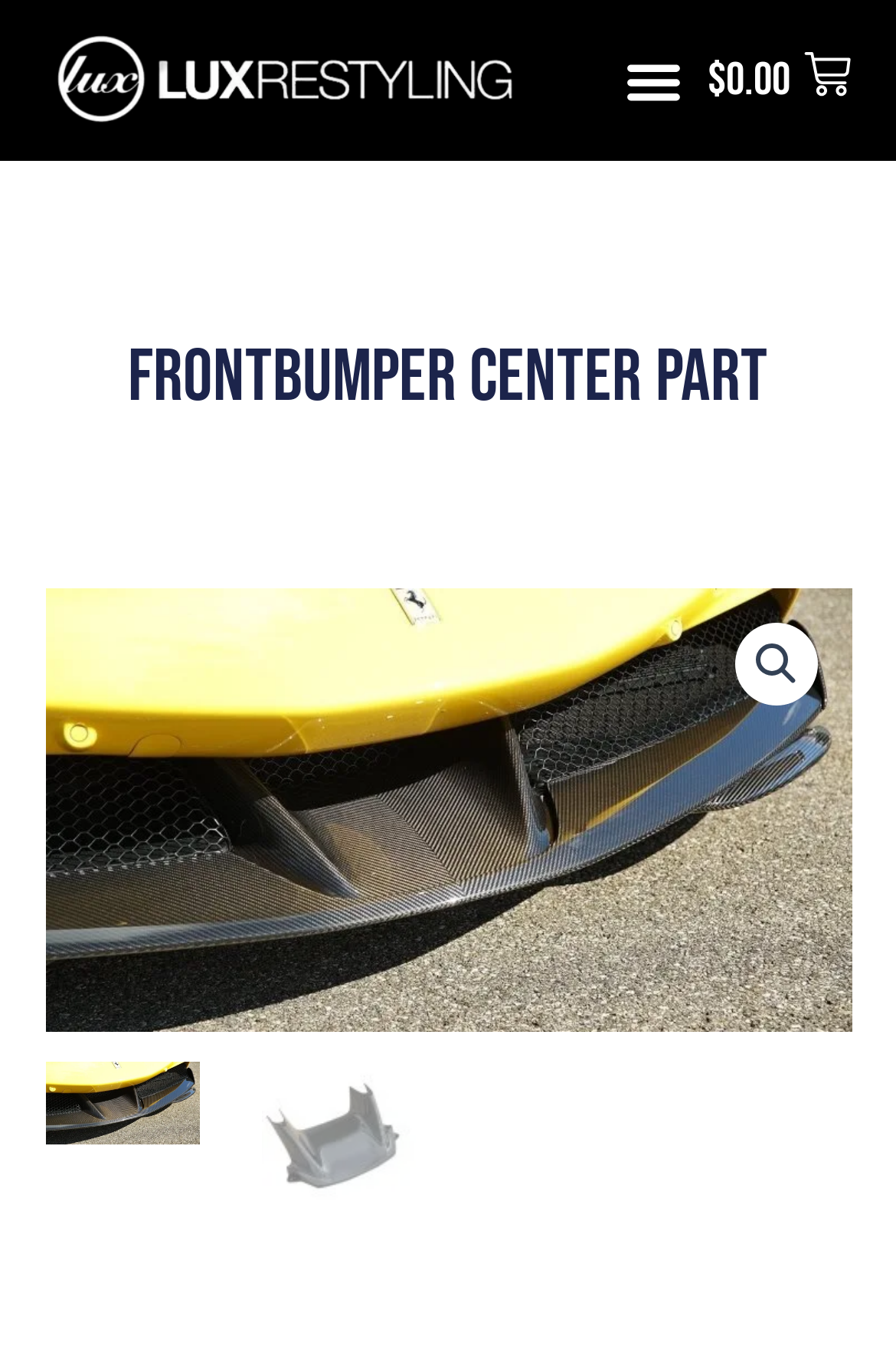Extract the main title from the webpage and generate its text.

FRONTBUMPER CENTER PART